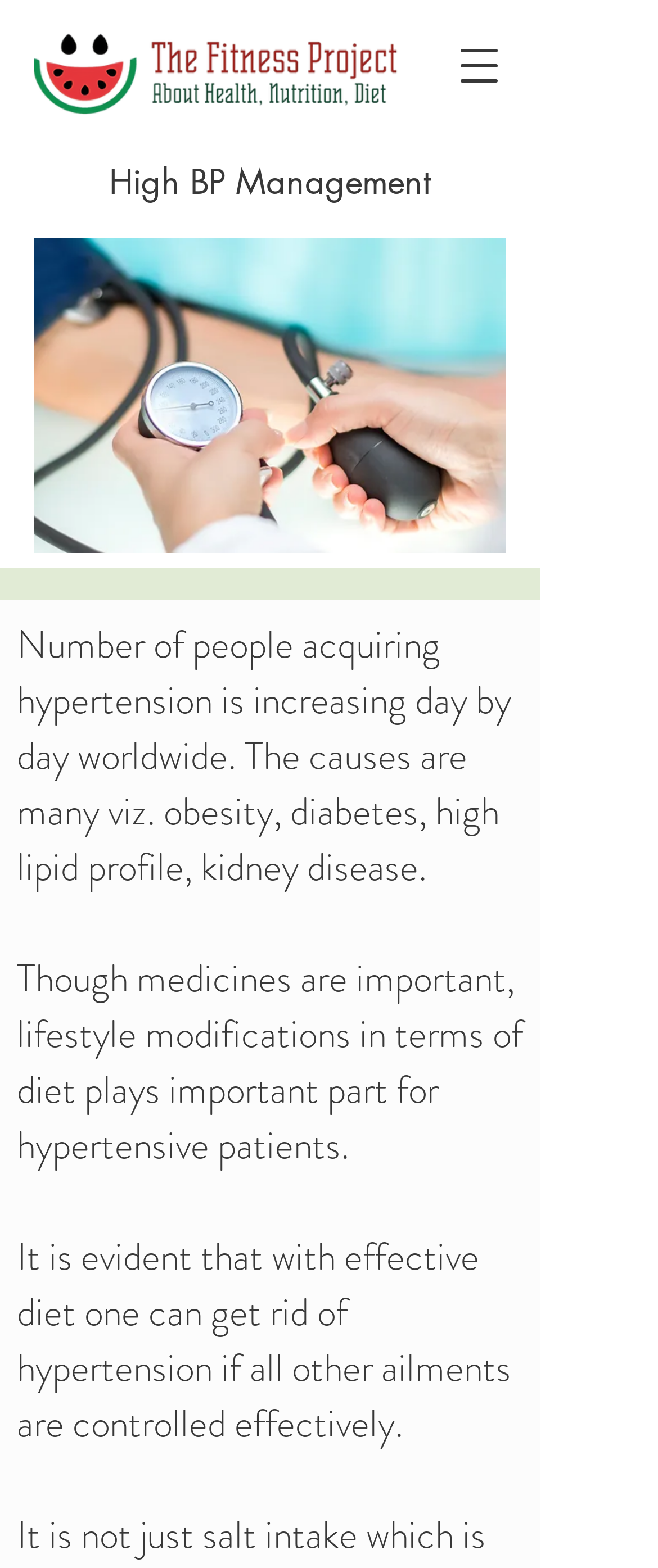What is the consequence of effective diet on hypertension?
Examine the screenshot and reply with a single word or phrase.

Get rid of hypertension